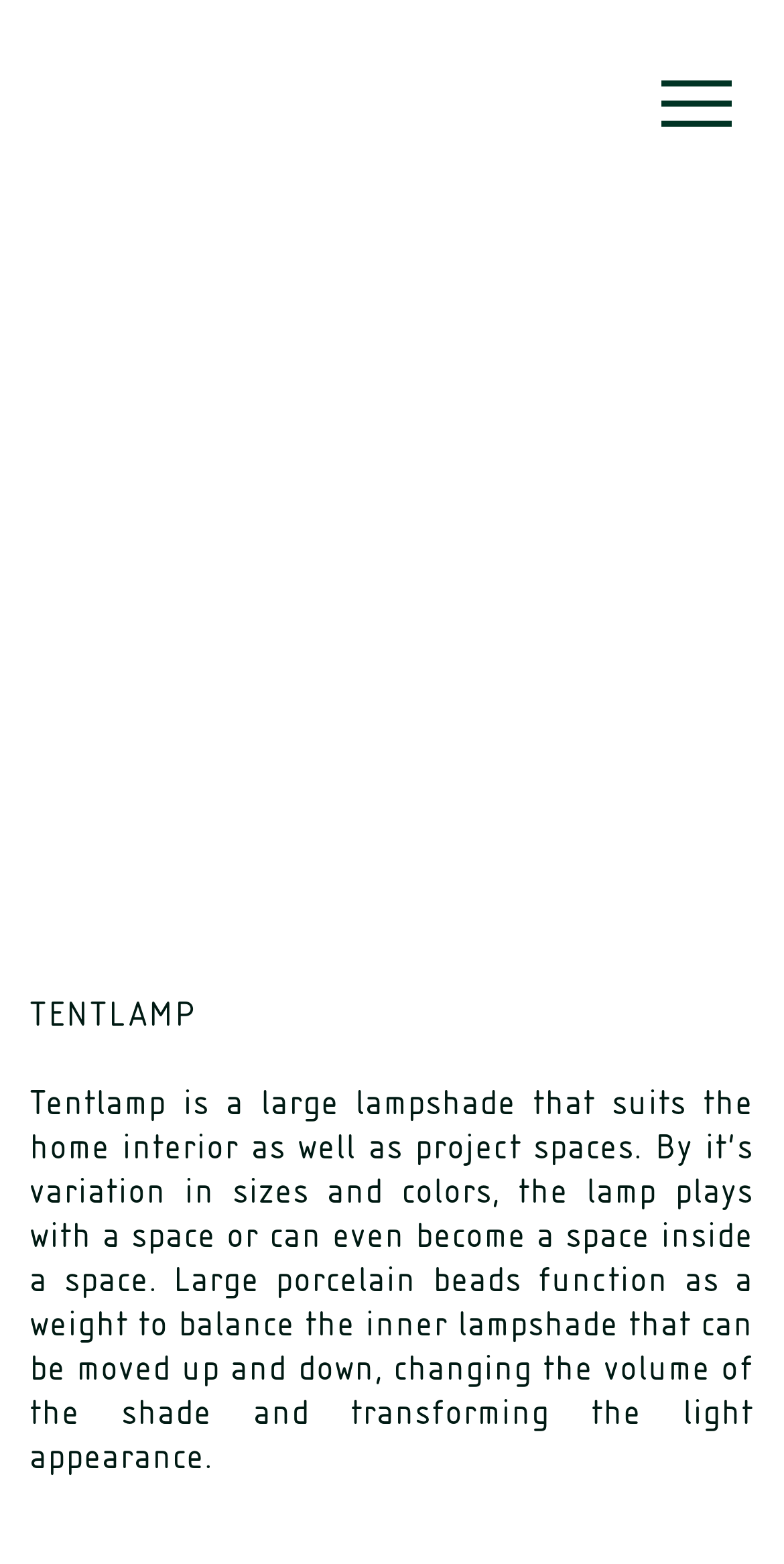Please provide the bounding box coordinates for the UI element as described: "parent_node: work". The coordinates must be four floats between 0 and 1, represented as [left, top, right, bottom].

[0.0, 0.019, 1.0, 0.122]